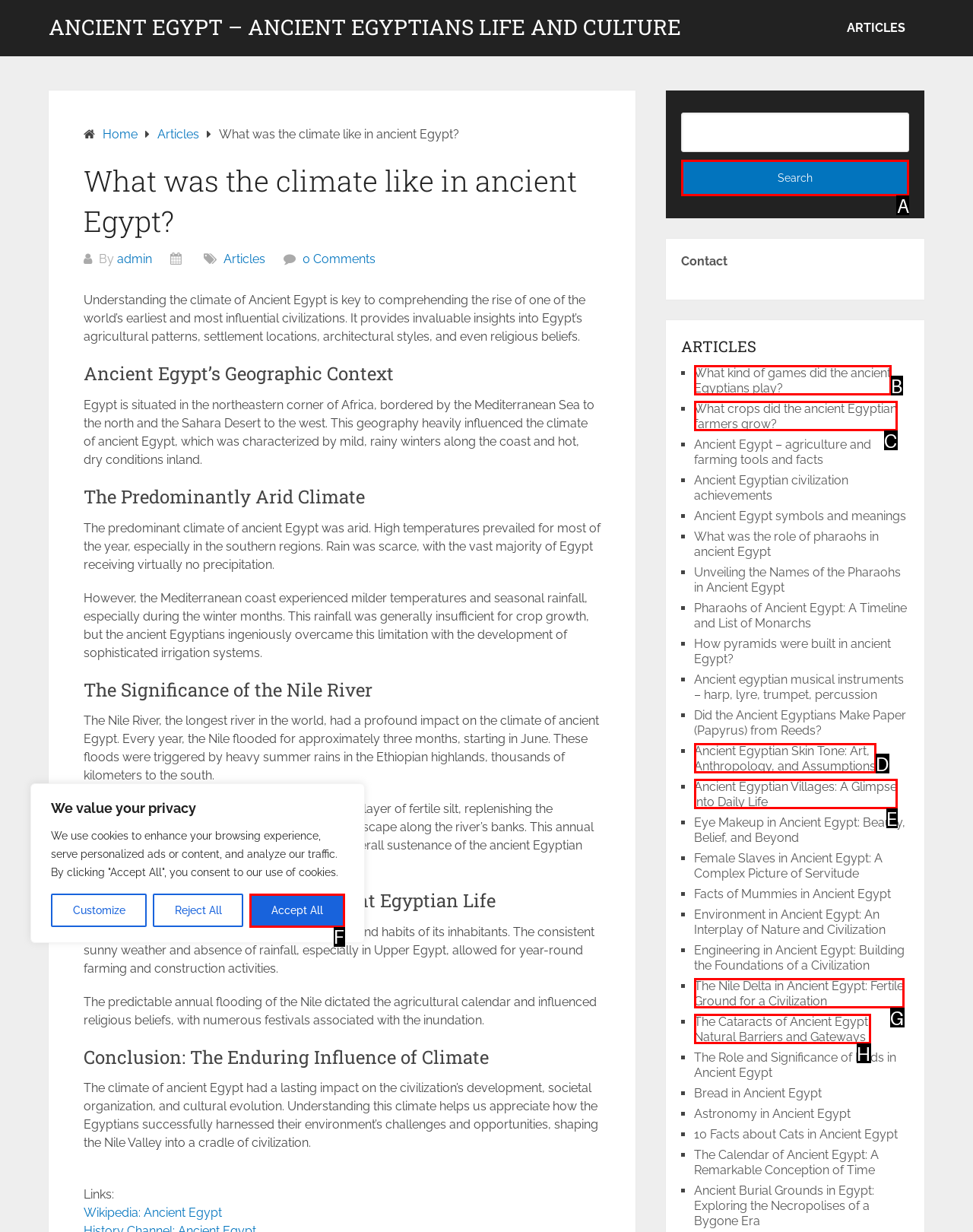Which HTML element should be clicked to perform the following task: Search for articles
Reply with the letter of the appropriate option.

A